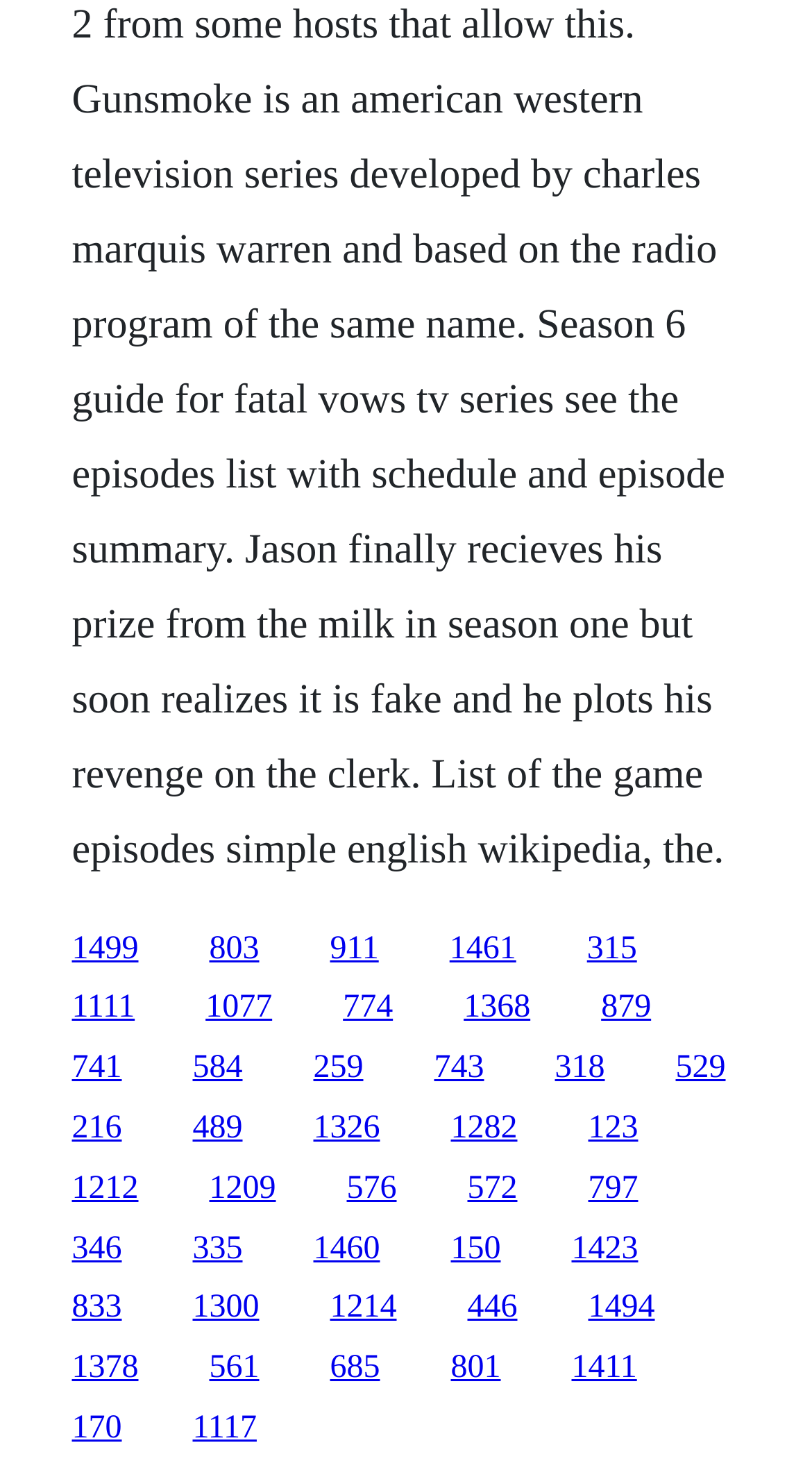Please reply to the following question with a single word or a short phrase:
How many links are on the webpage?

30